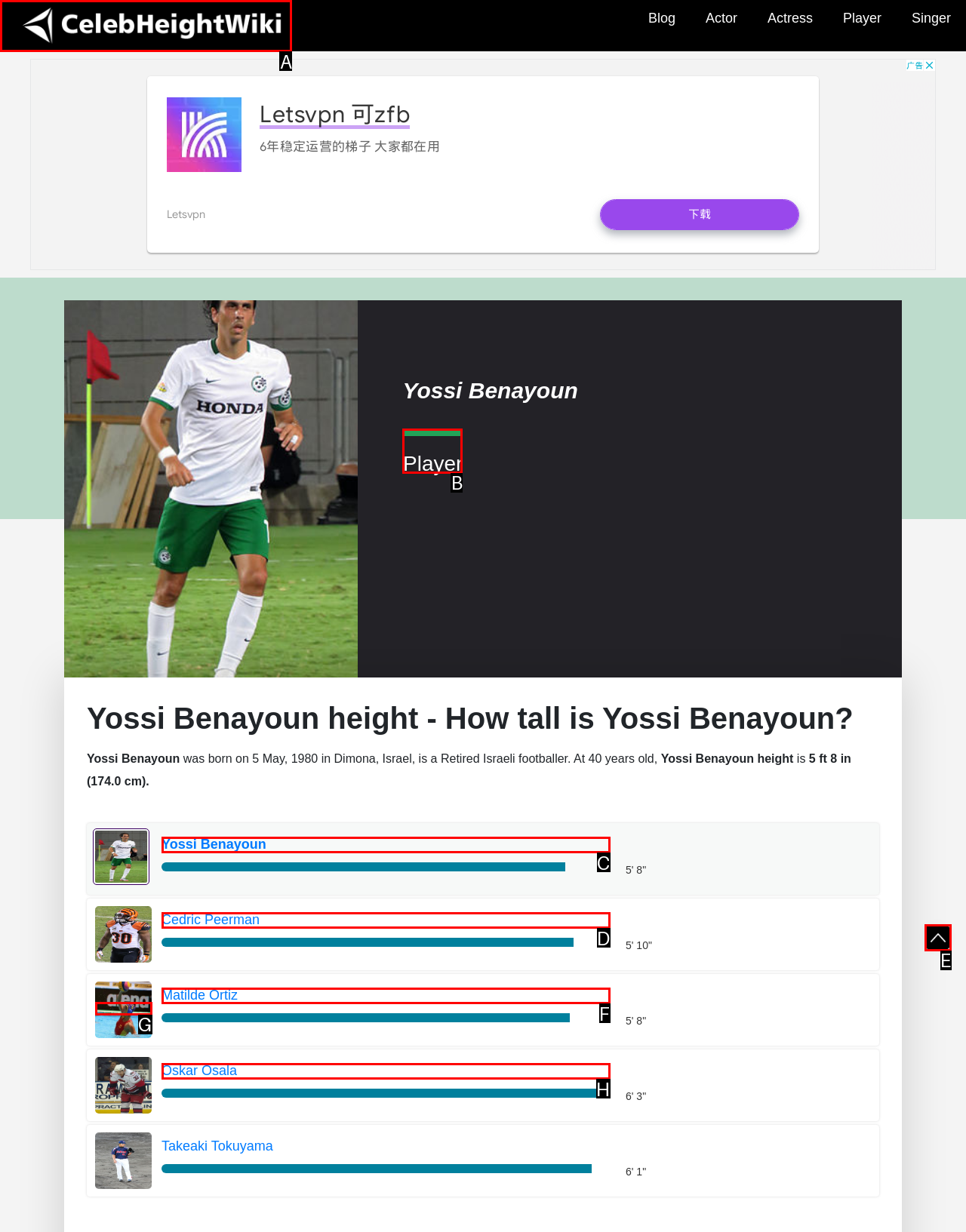Identify the HTML element to click to fulfill this task: View Press Releases
Answer with the letter from the given choices.

None